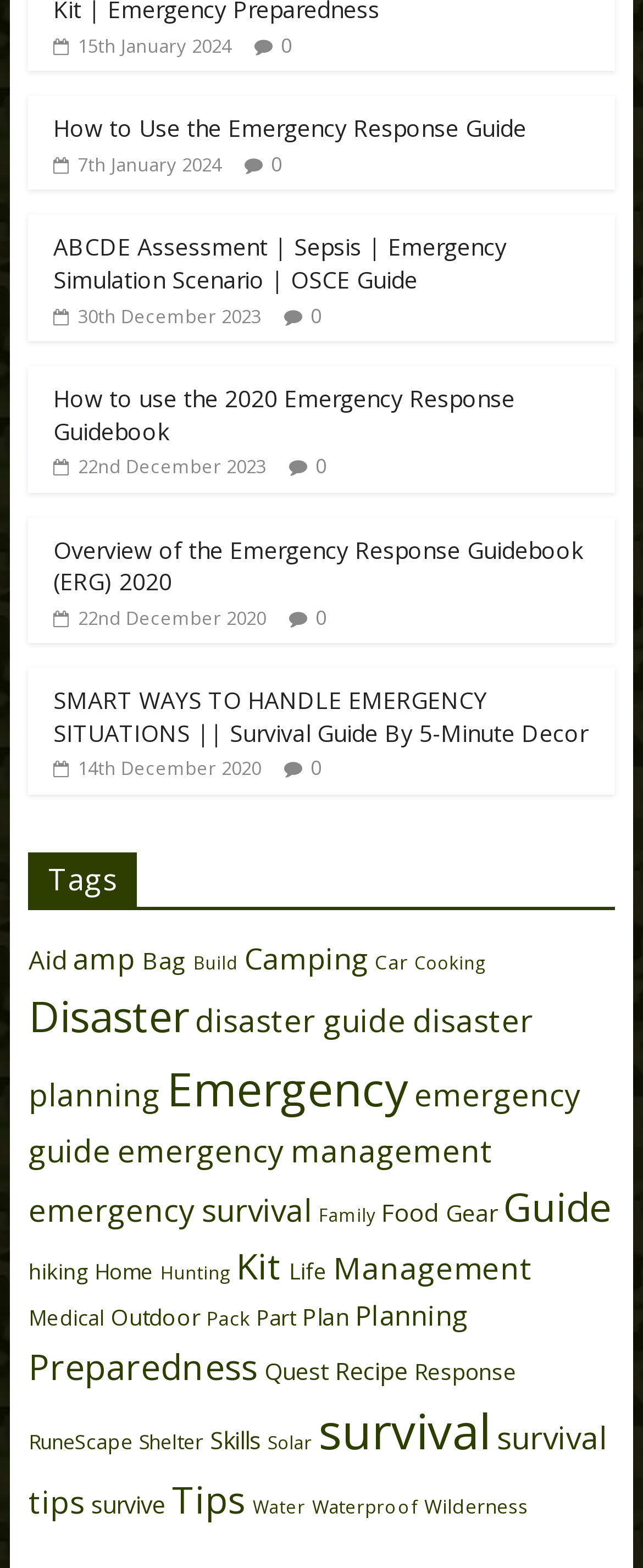Please identify the bounding box coordinates of the element's region that needs to be clicked to fulfill the following instruction: "see books by layne baker". The bounding box coordinates should consist of four float numbers between 0 and 1, i.e., [left, top, right, bottom].

None